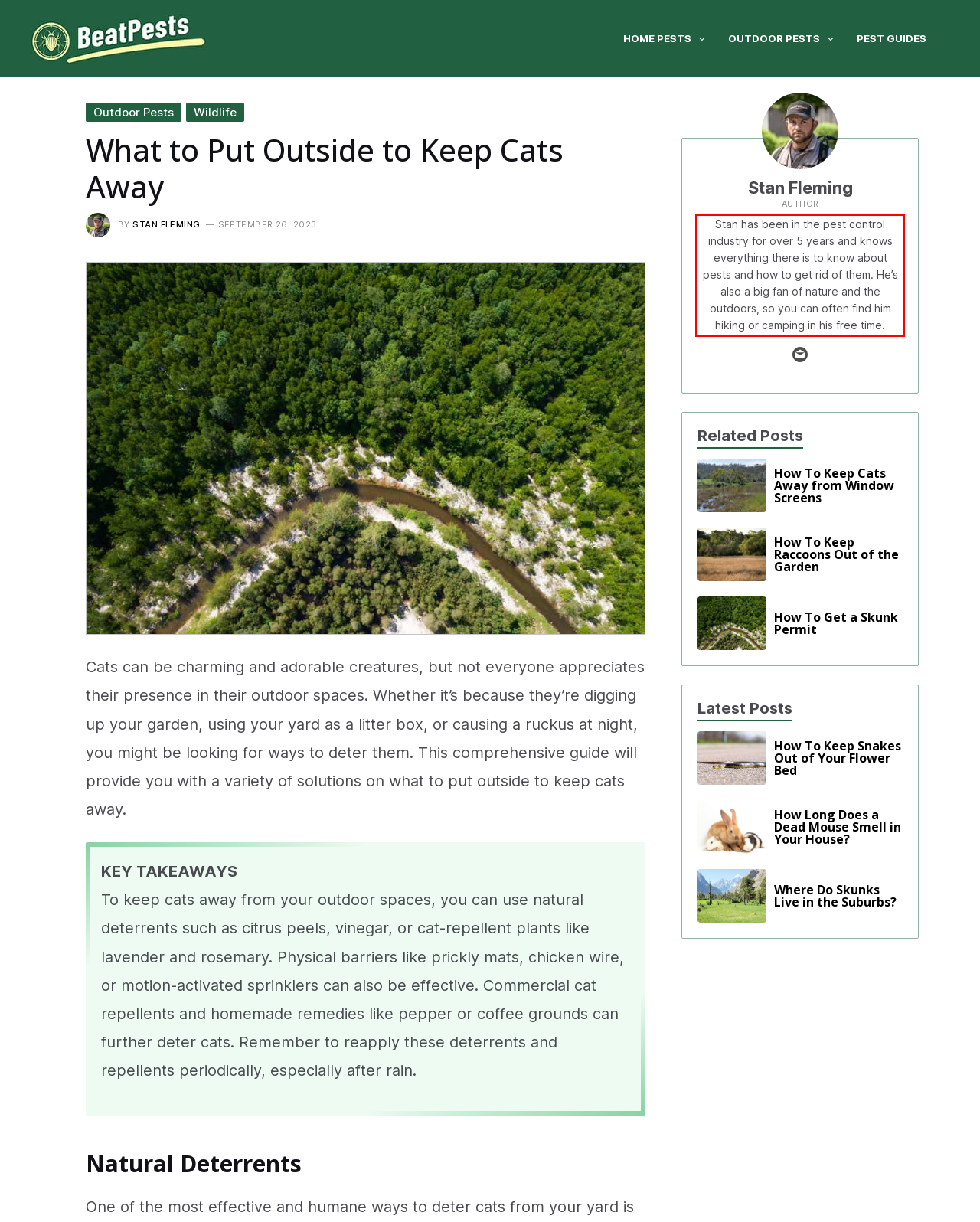Extract and provide the text found inside the red rectangle in the screenshot of the webpage.

Stan has been in the pest control industry for over 5 years and knows everything there is to know about pests and how to get rid of them. He’s also a big fan of nature and the outdoors, so you can often find him hiking or camping in his free time.